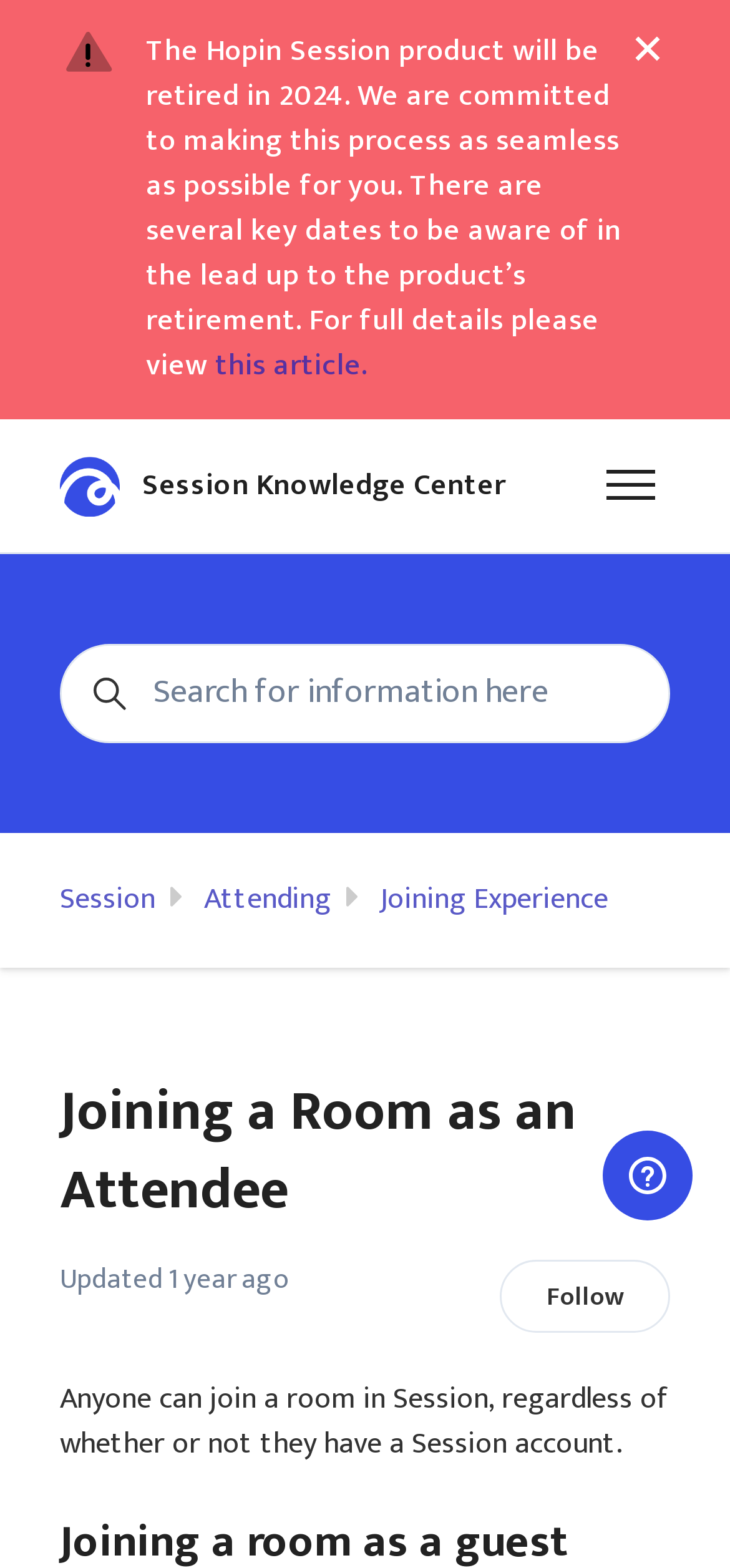Create an elaborate caption for the webpage.

The webpage is about "Joining a Room as an Attendee" in Session, a product that will be retired in 2024. At the top left, there is a link to "Skip to main content". Below it, a notice is displayed, informing users about the product's retirement and providing a link to an article with more details.

On the top right, there is a button with no text, followed by a link to the Session Help Center home page, accompanied by an image. Next to it, a toggle navigation menu button is located.

Below the notice, a search bar is positioned, with a heading "Search" above it. The search bar has a placeholder text "Search for information here". Underneath, there are three list items: "Session", "Attending", and "Joining Experience", each with a corresponding link.

The main content of the page is headed by "Joining a Room as an Attendee", with an updated timestamp of June 6, 2023. The text below explains that anyone can join a room in Session, regardless of having a Session account. A "Follow Article" button is located on the right side of the page.

On the bottom right, there is an iframe that opens a widget with more information.